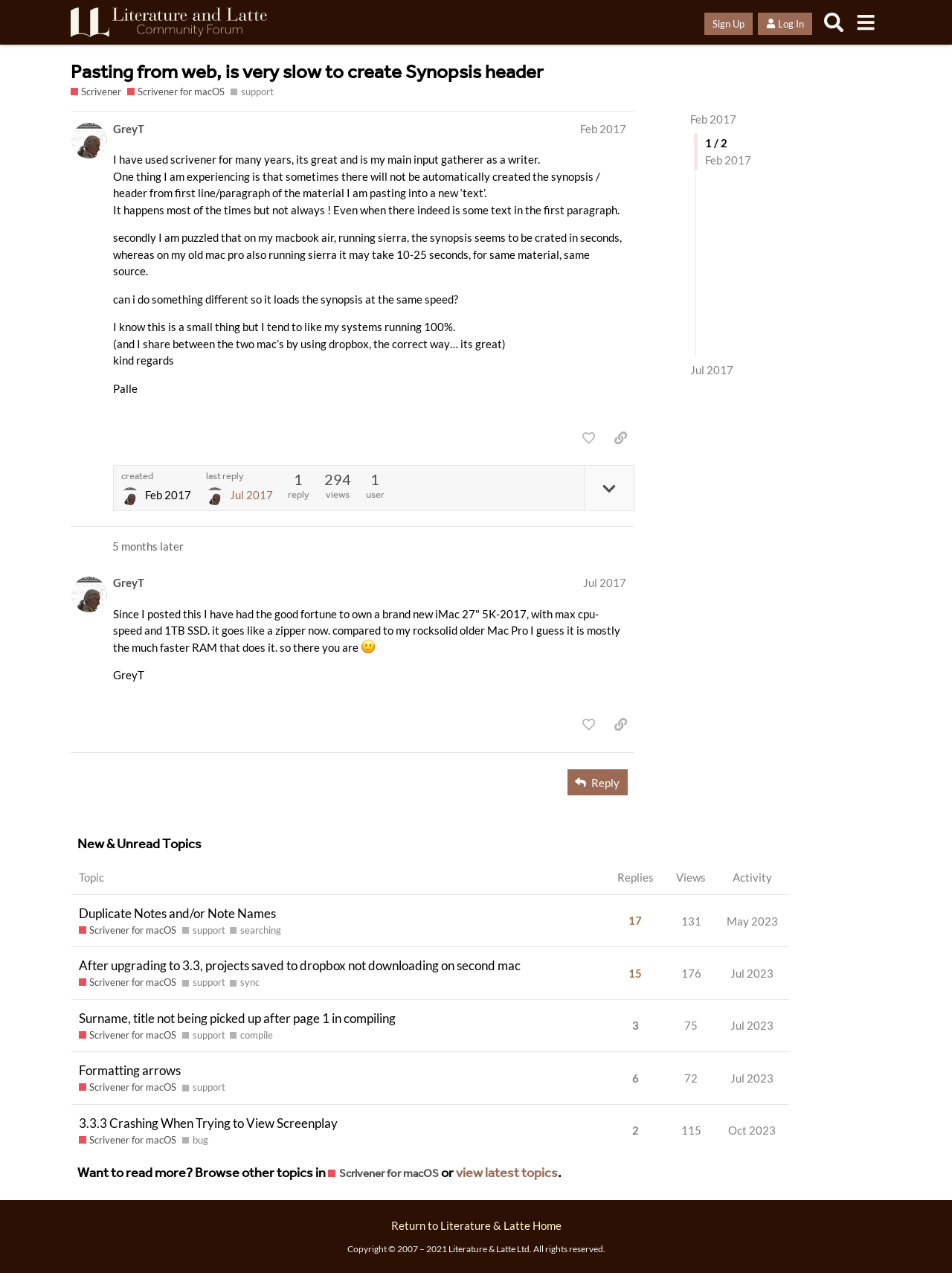Please find the bounding box coordinates of the section that needs to be clicked to achieve this instruction: "Reply".

[0.596, 0.604, 0.659, 0.625]